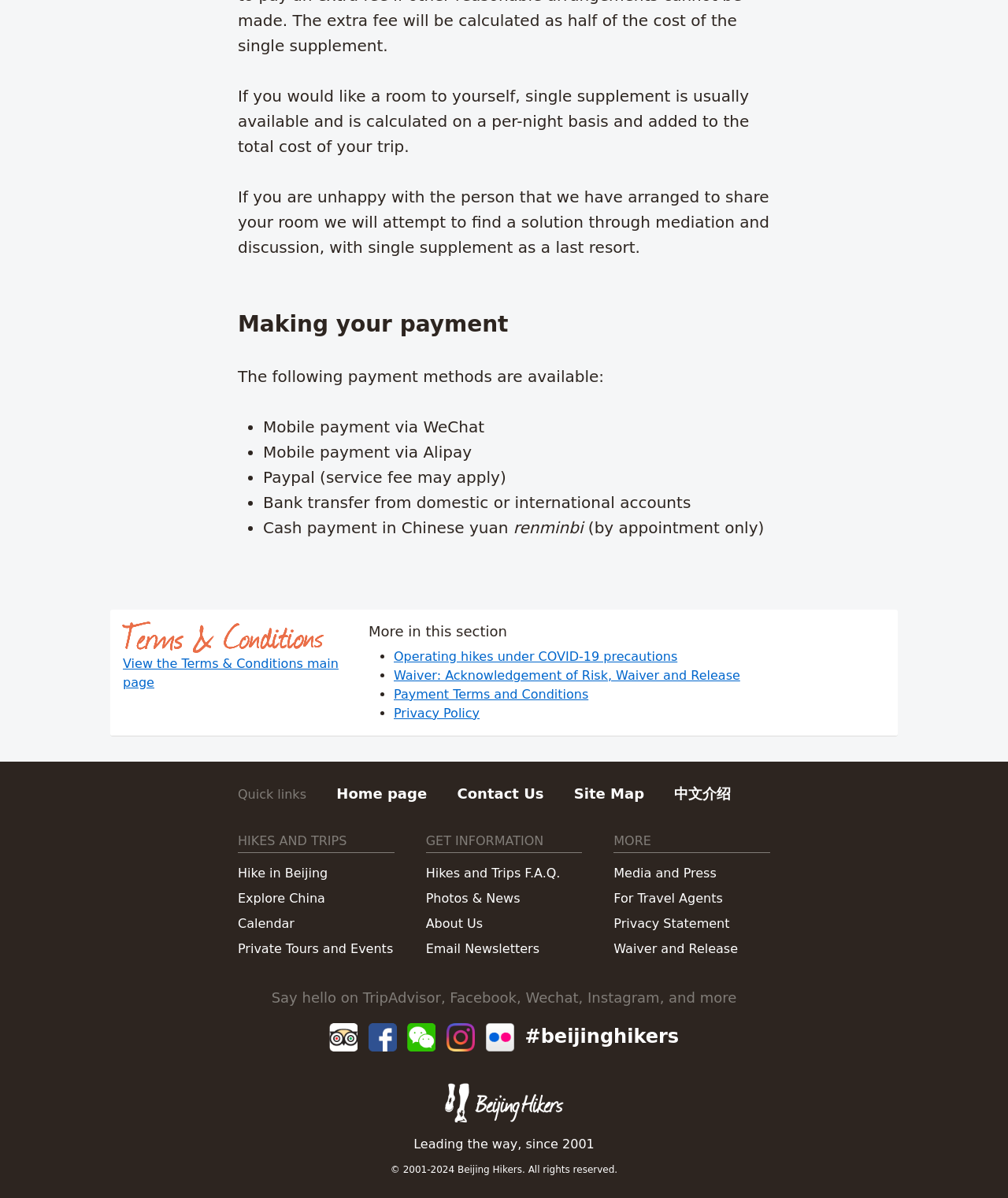What is the name of the logo at the bottom of the webpage?
Please answer the question as detailed as possible.

The logo at the bottom of the webpage is the Beijing Hikers logo, which represents the brand and identity of the company.